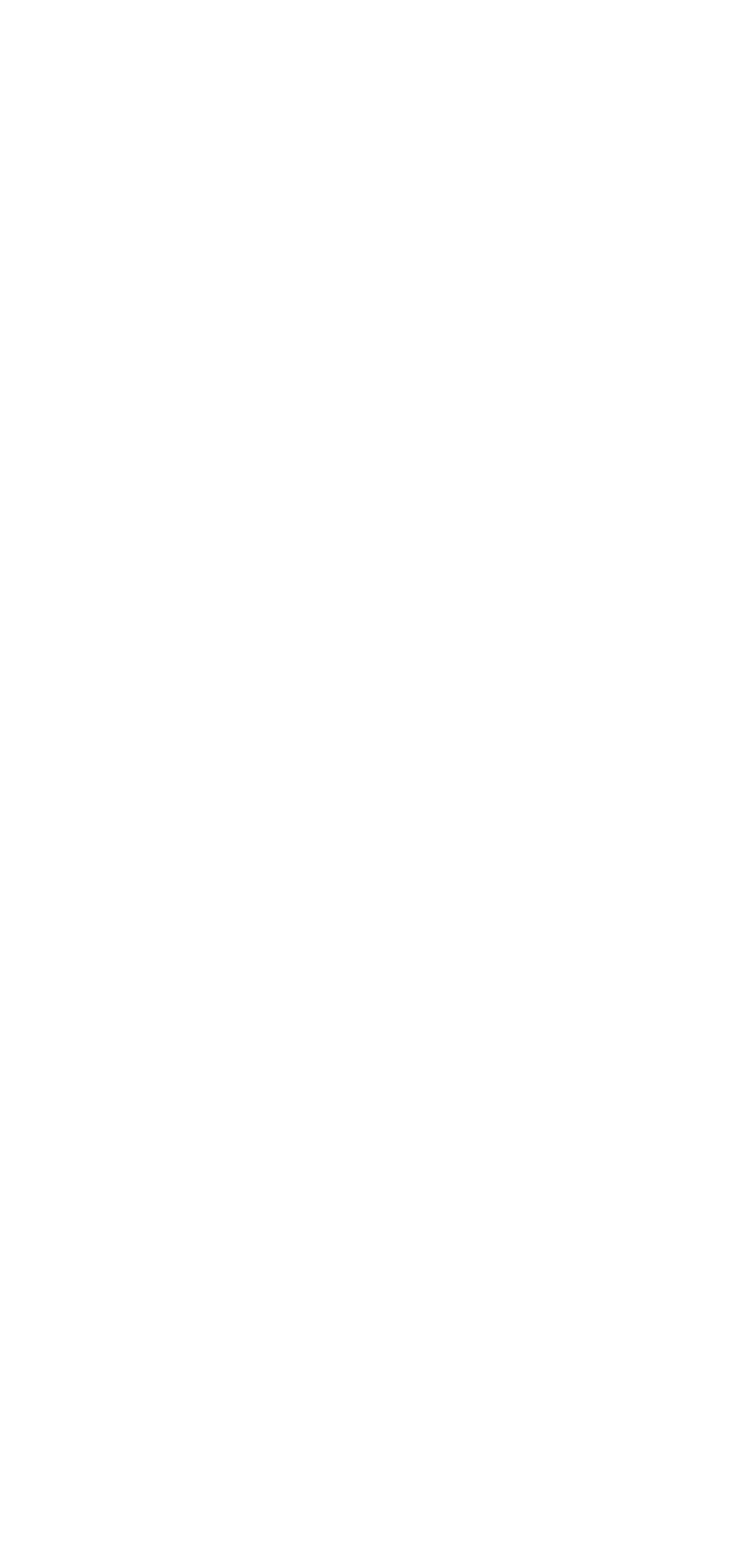Given the element description "Blogs", identify the bounding box of the corresponding UI element.

[0.0, 0.259, 0.112, 0.282]